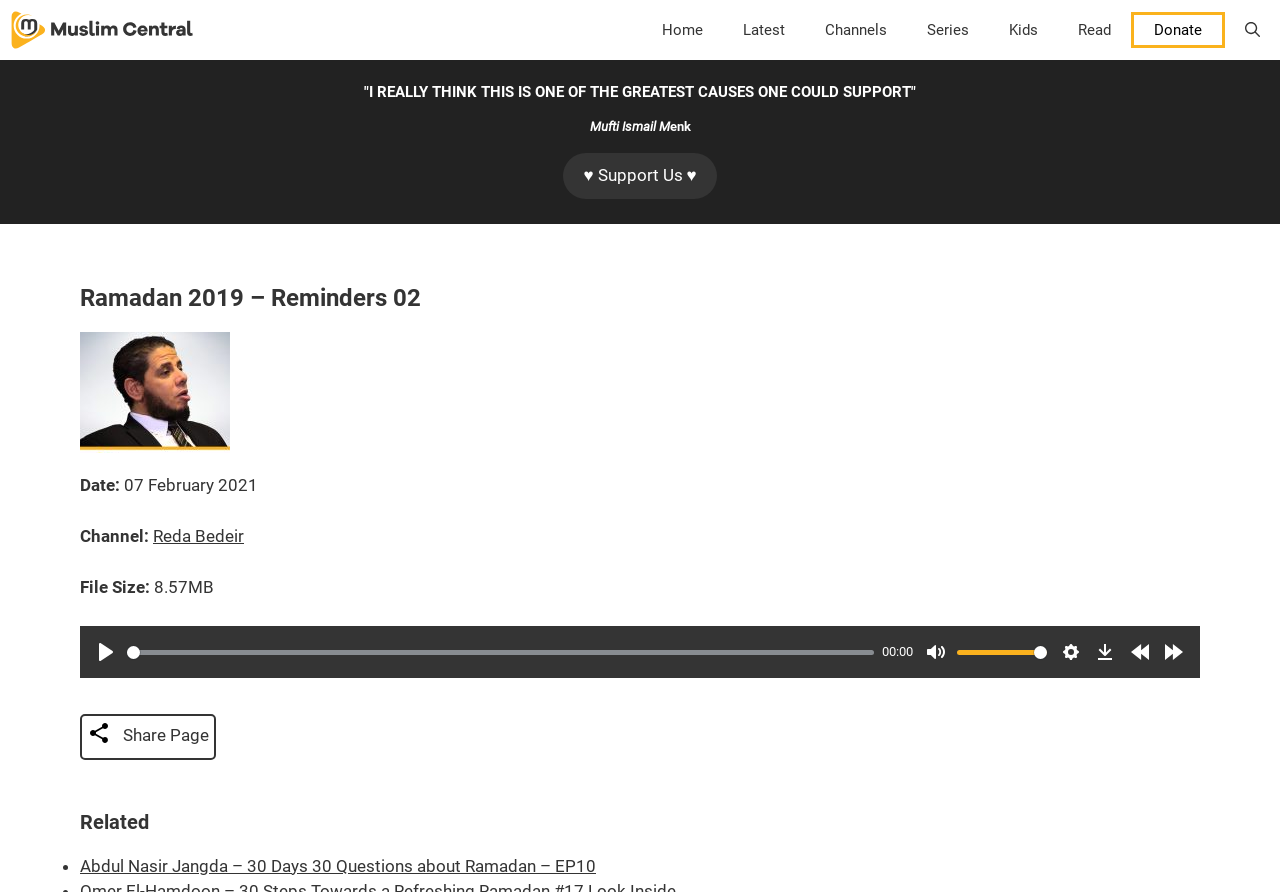Extract the primary header of the webpage and generate its text.

Ramadan 2019 – Reminders 02